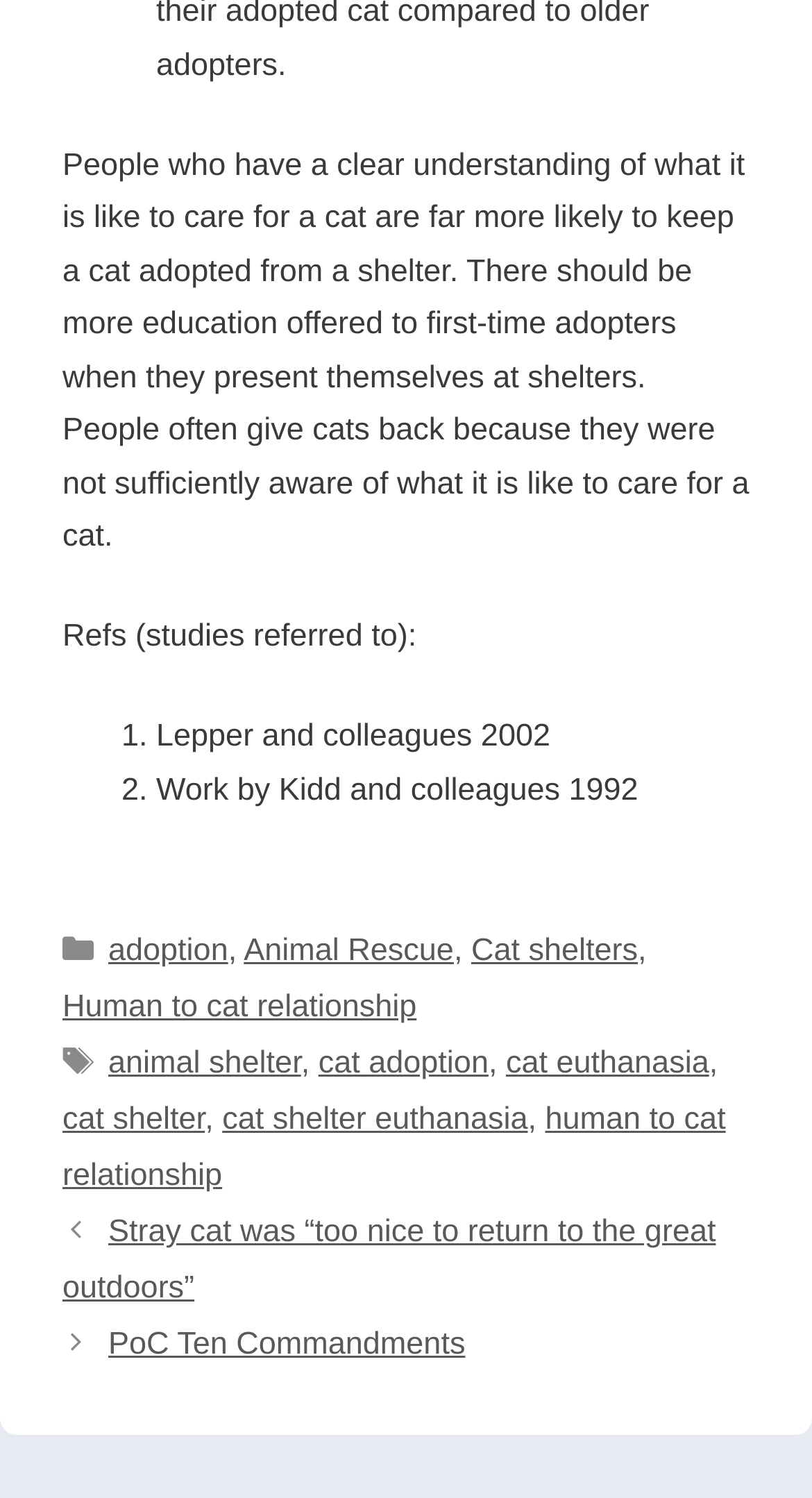Using the details in the image, give a detailed response to the question below:
What is the purpose of the 'Posts' section?

The 'Posts' section appears to be a navigation menu that allows users to access other articles or posts on the website. The section contains links to specific articles, such as 'Stray cat was “too nice to return to the great outdoors”' and 'PoC Ten Commandments'.